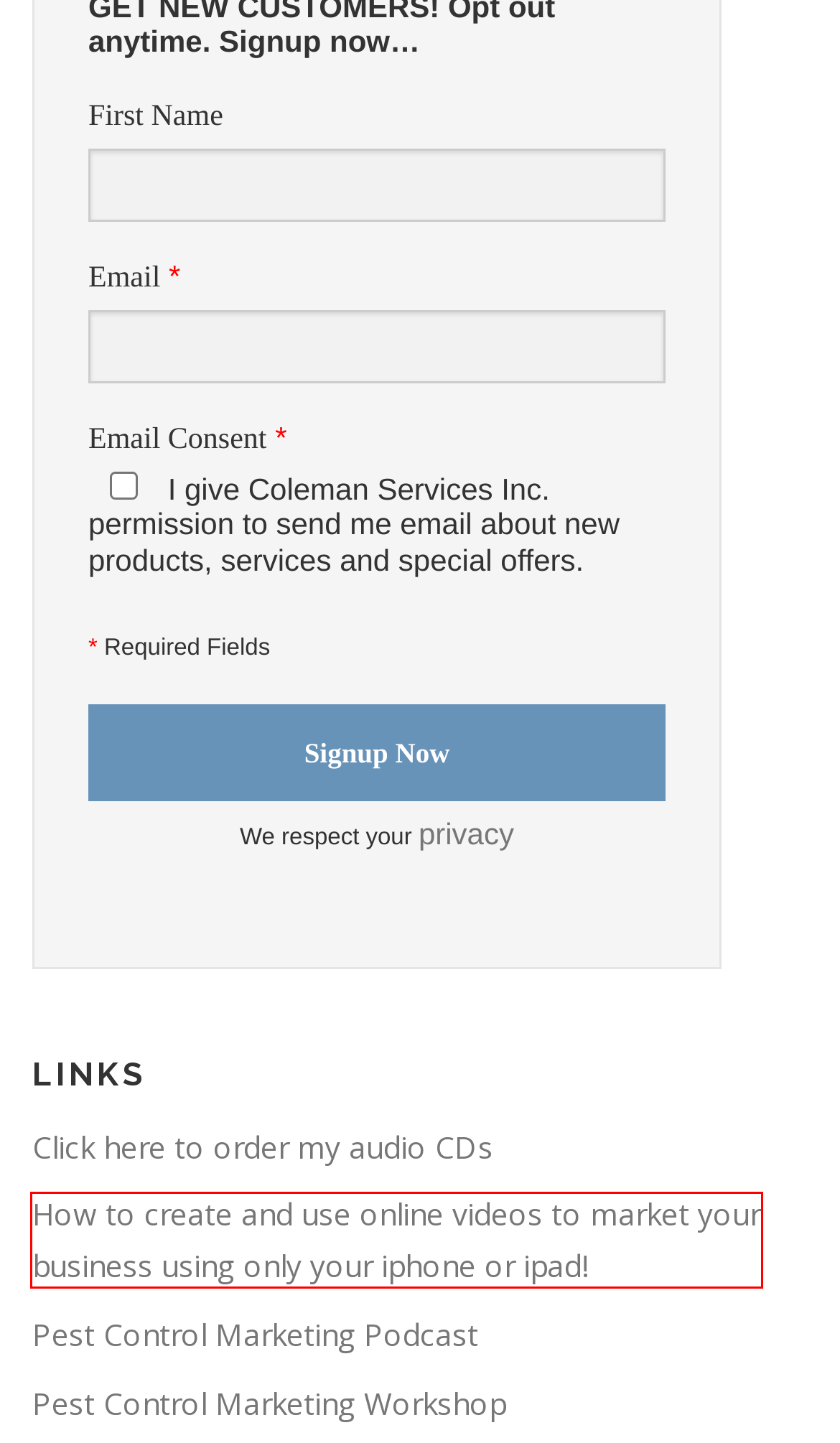Given a webpage screenshot with a UI element marked by a red bounding box, choose the description that best corresponds to the new webpage that will appear after clicking the element. The candidates are:
A. Hal’s Coaching Program | Hal Coleman - The Pest Control Marketer
B. Sell More Offline | Hal Coleman - The Pest Control Marketer
C. Seminars/Workshops | Hal Coleman - The Pest Control Marketer
D. Coleman Services Inc.
E. Online Pest Control Marketing Hal Coleman | Hal Coleman - The Pest Control Marketer
F. The Book On Customer Service – Yes, I wrote the book!
G. Pest Control Marketing and Pest Control Advertising Expert Hal Coleman
H. Pest Control Marketing Video With iPhone & iMovie

H